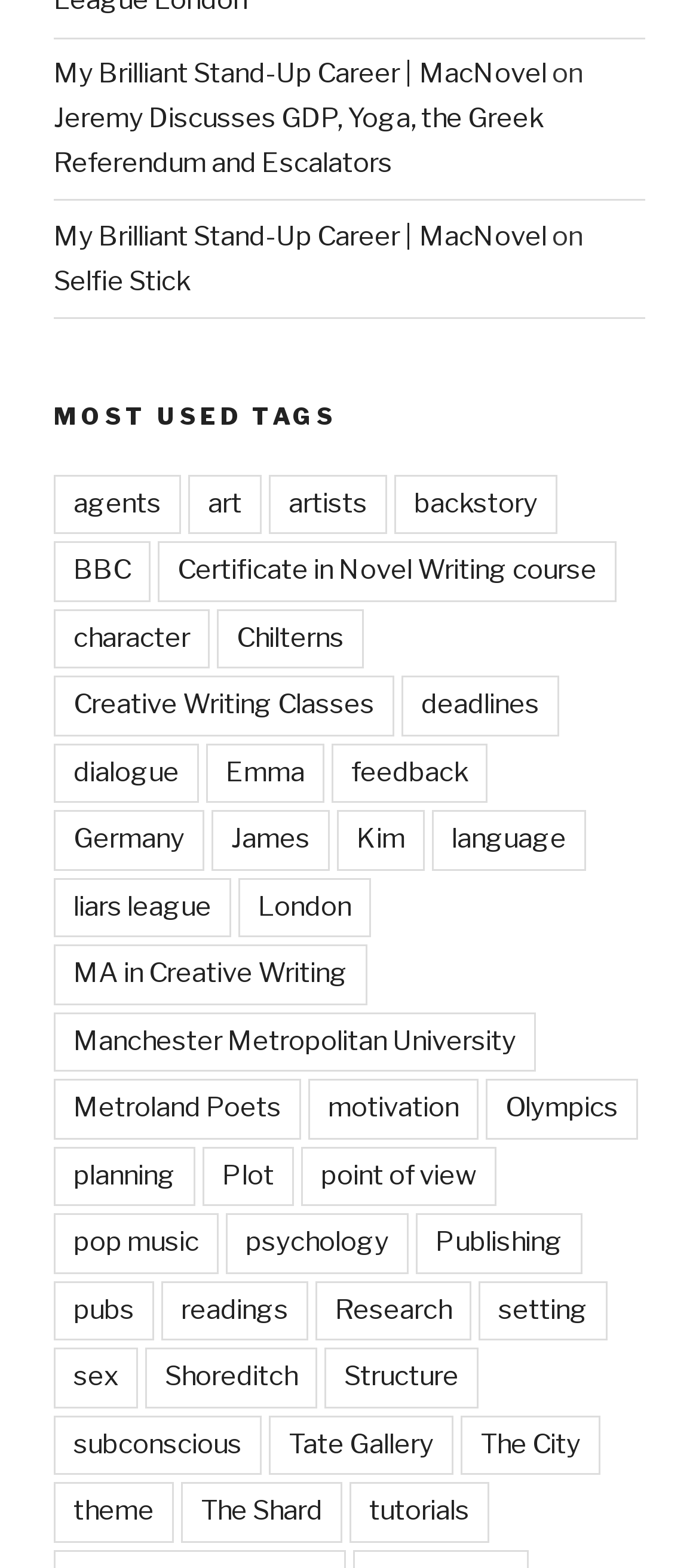Identify the bounding box coordinates of the clickable region necessary to fulfill the following instruction: "Explore the tag 'art'". The bounding box coordinates should be four float numbers between 0 and 1, i.e., [left, top, right, bottom].

[0.269, 0.303, 0.374, 0.341]